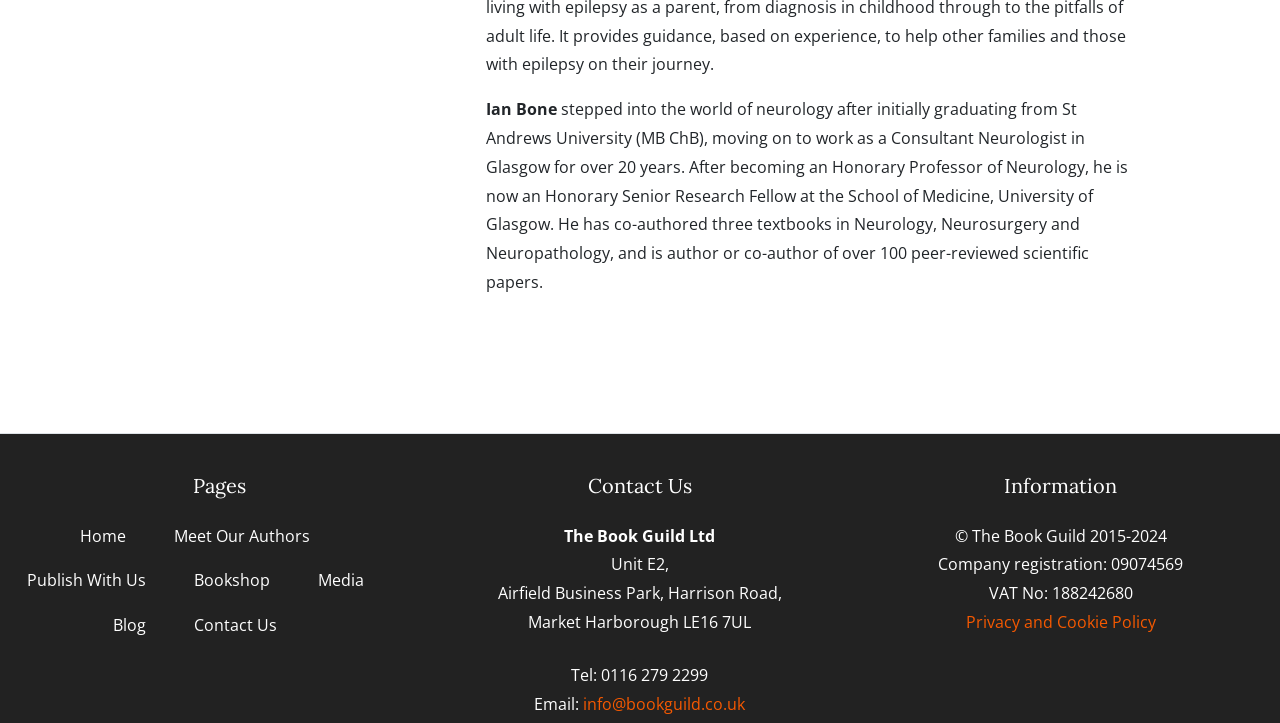What is the company name at the bottom of the page?
Respond with a short answer, either a single word or a phrase, based on the image.

The Book Guild Ltd